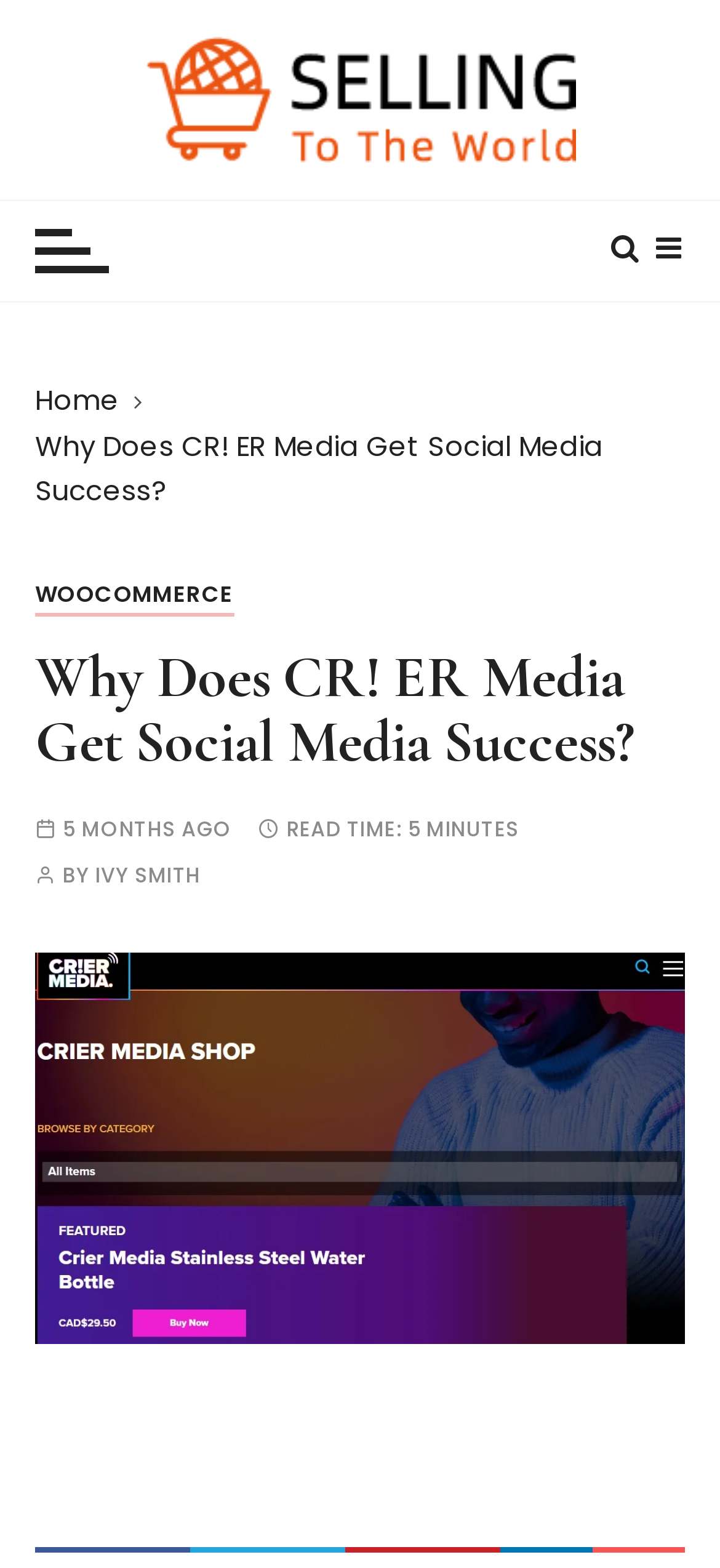What is the headline of the webpage?

Why Does CR! ER Media Get Social Media Success?